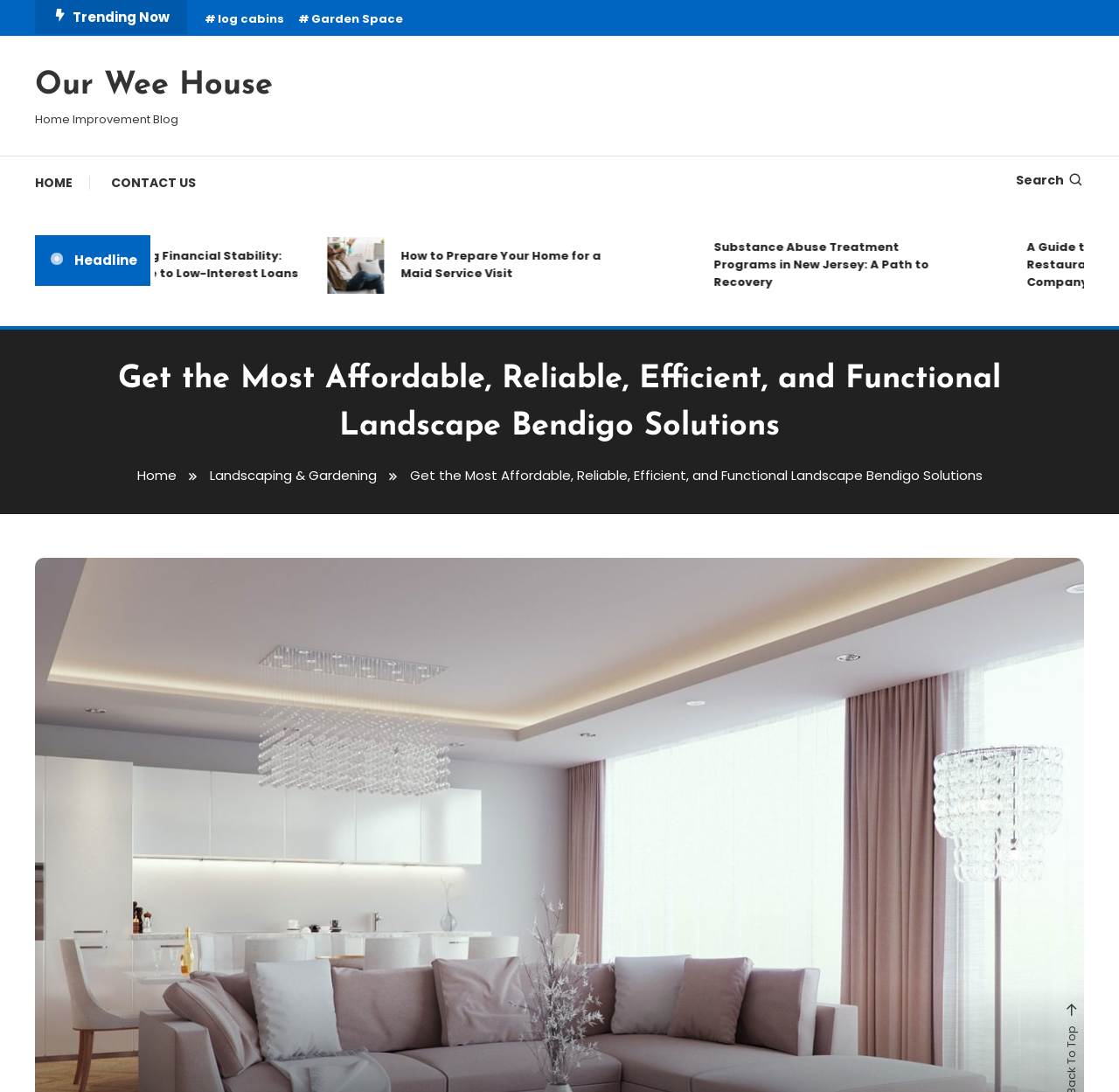Determine the bounding box coordinates of the clickable region to carry out the instruction: "click on trending now".

[0.065, 0.007, 0.152, 0.024]